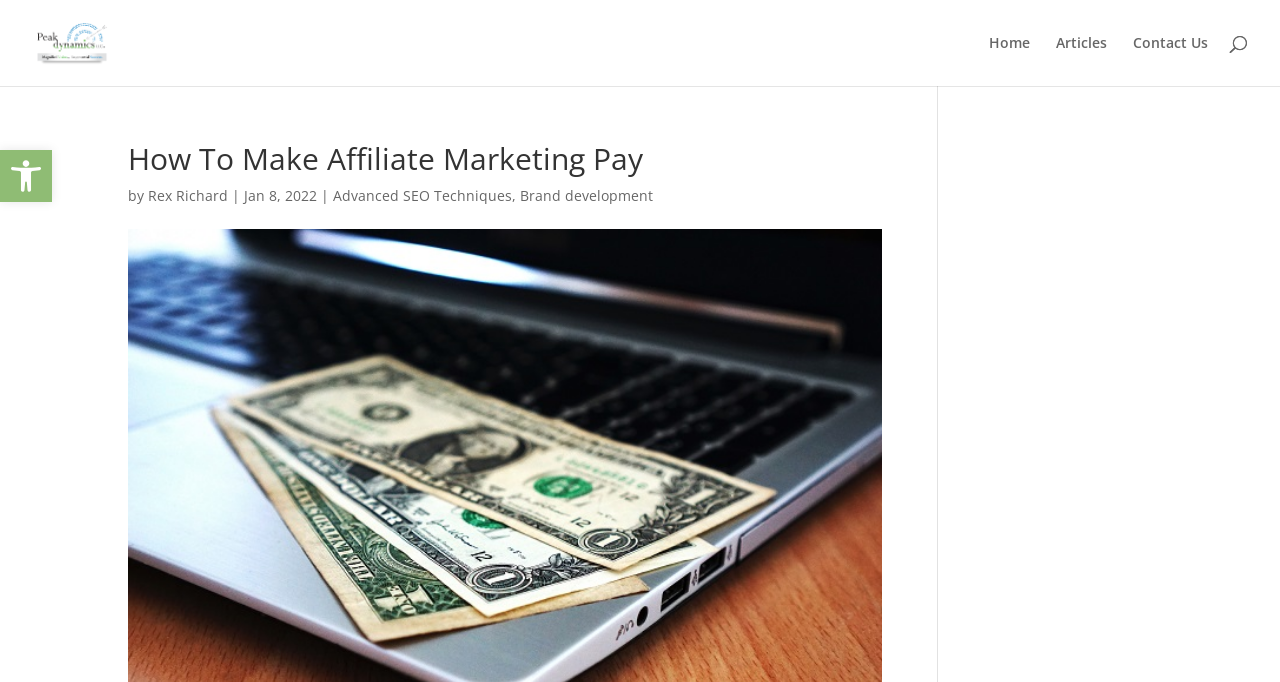Identify the coordinates of the bounding box for the element that must be clicked to accomplish the instruction: "Share this post on Facebook".

None